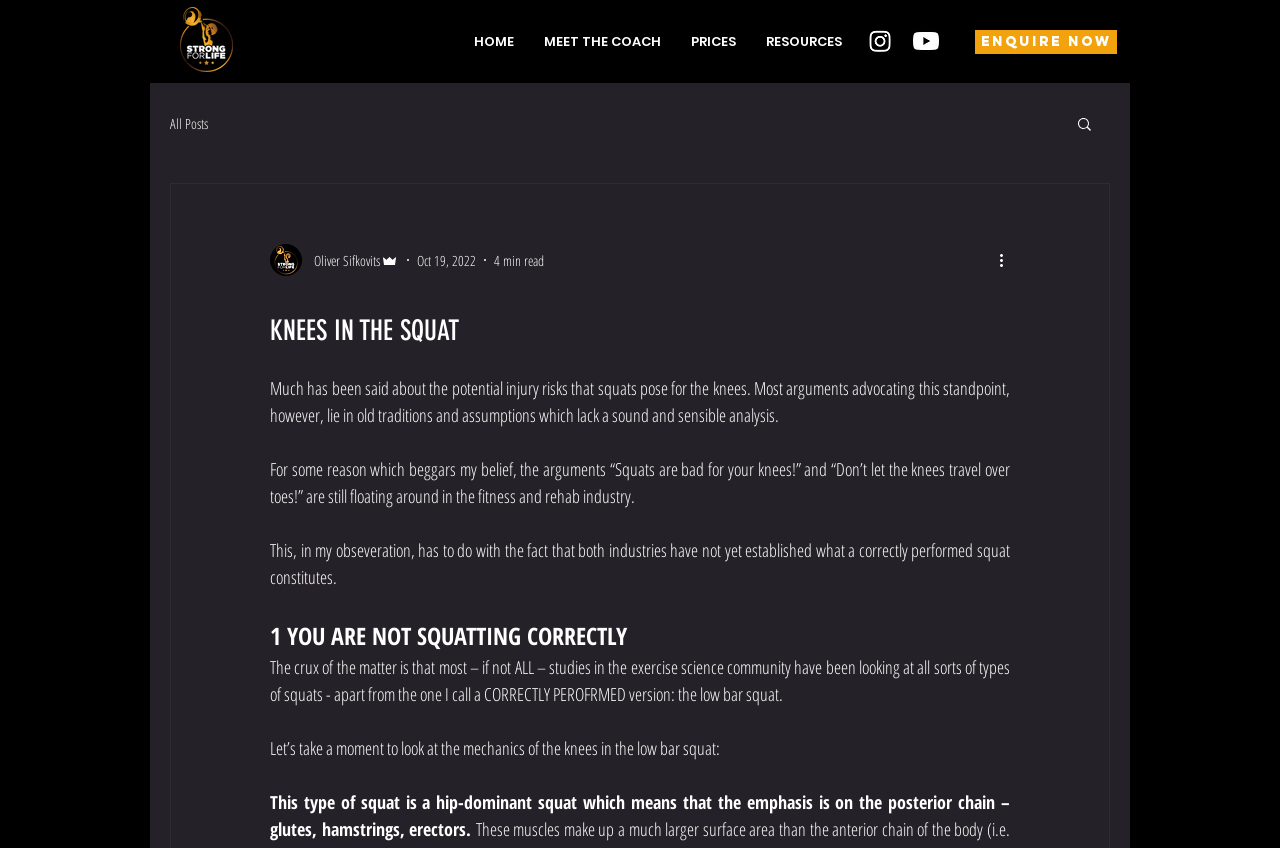What is the name of the author?
From the screenshot, provide a brief answer in one word or phrase.

Oliver Sifkovits